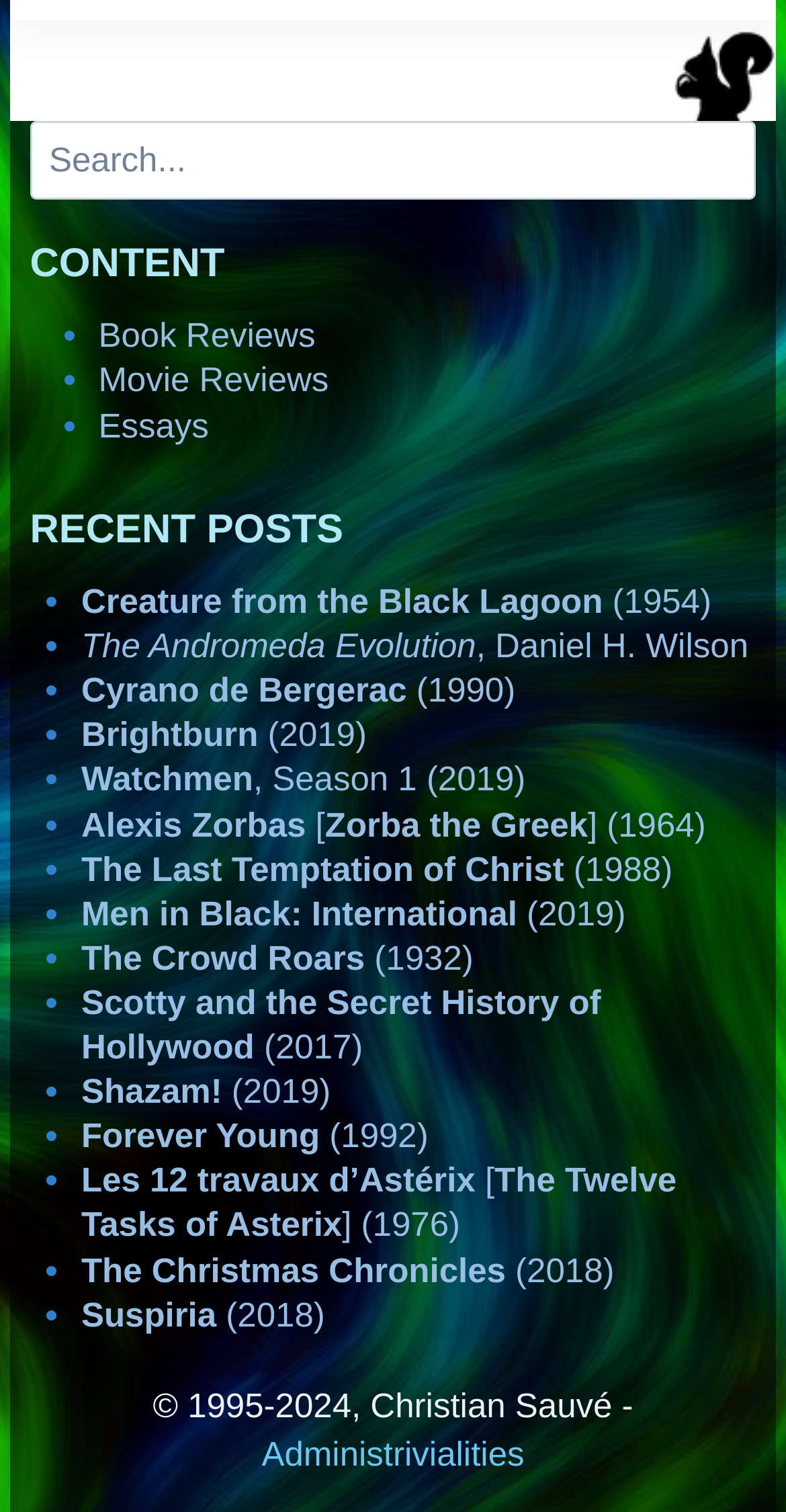Use a single word or phrase to answer this question: 
What type of content is listed under 'CONTENT'?

Reviews and Essays